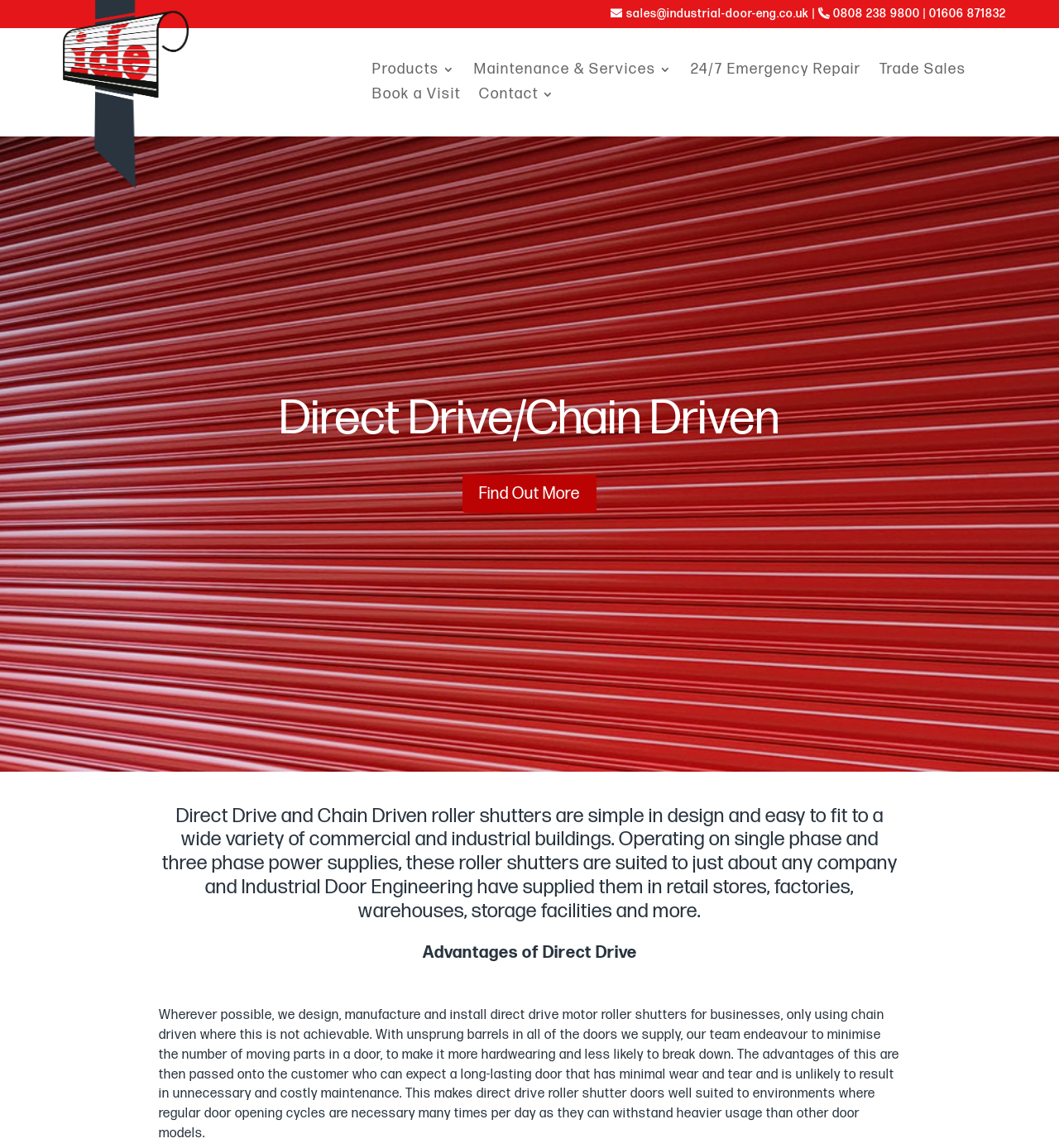Determine the main headline of the webpage and provide its text.

Direct Drive/Chain Driven